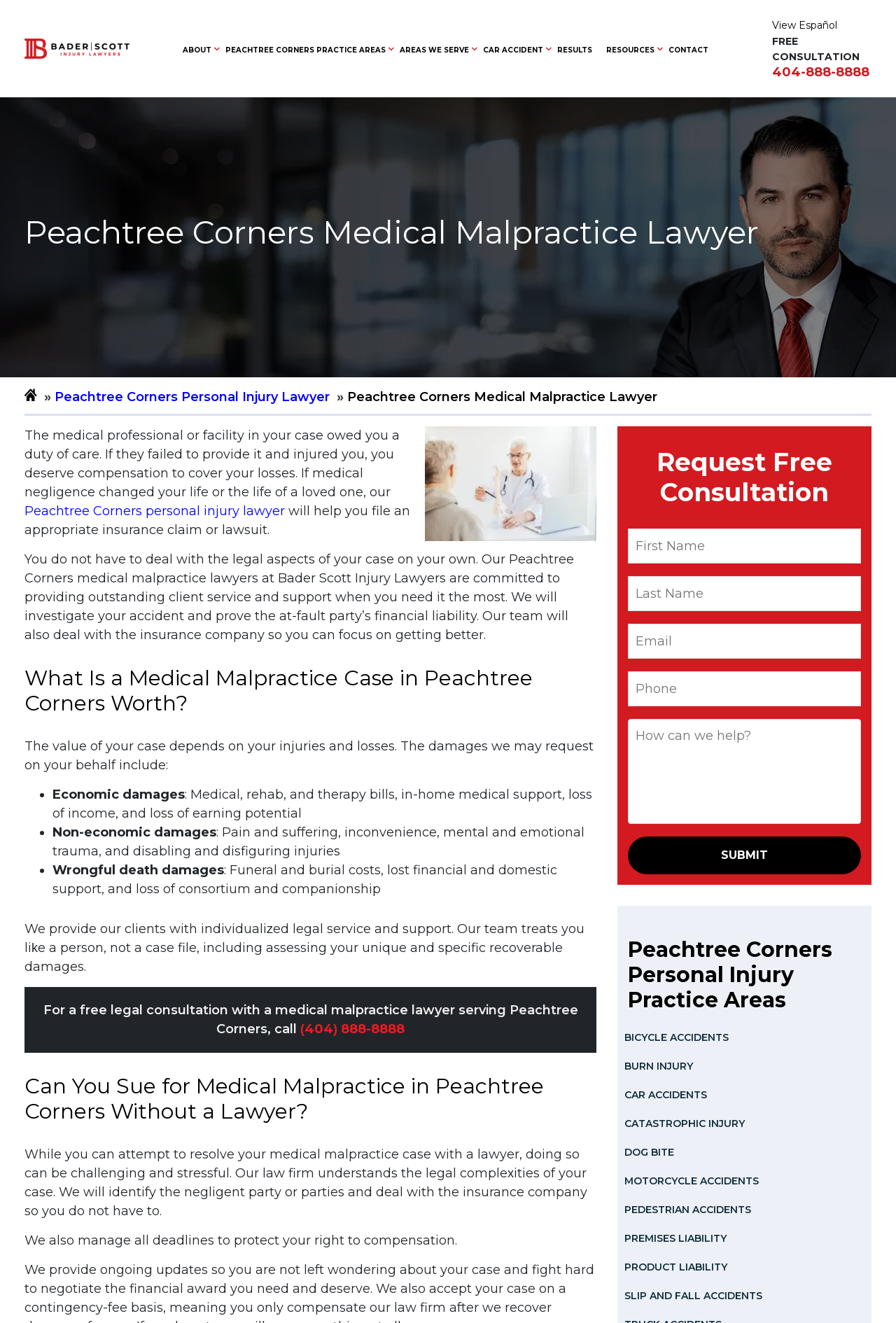Locate the bounding box for the described UI element: "value="Submit"". Ensure the coordinates are four float numbers between 0 and 1, formatted as [left, top, right, bottom].

[0.701, 0.632, 0.961, 0.661]